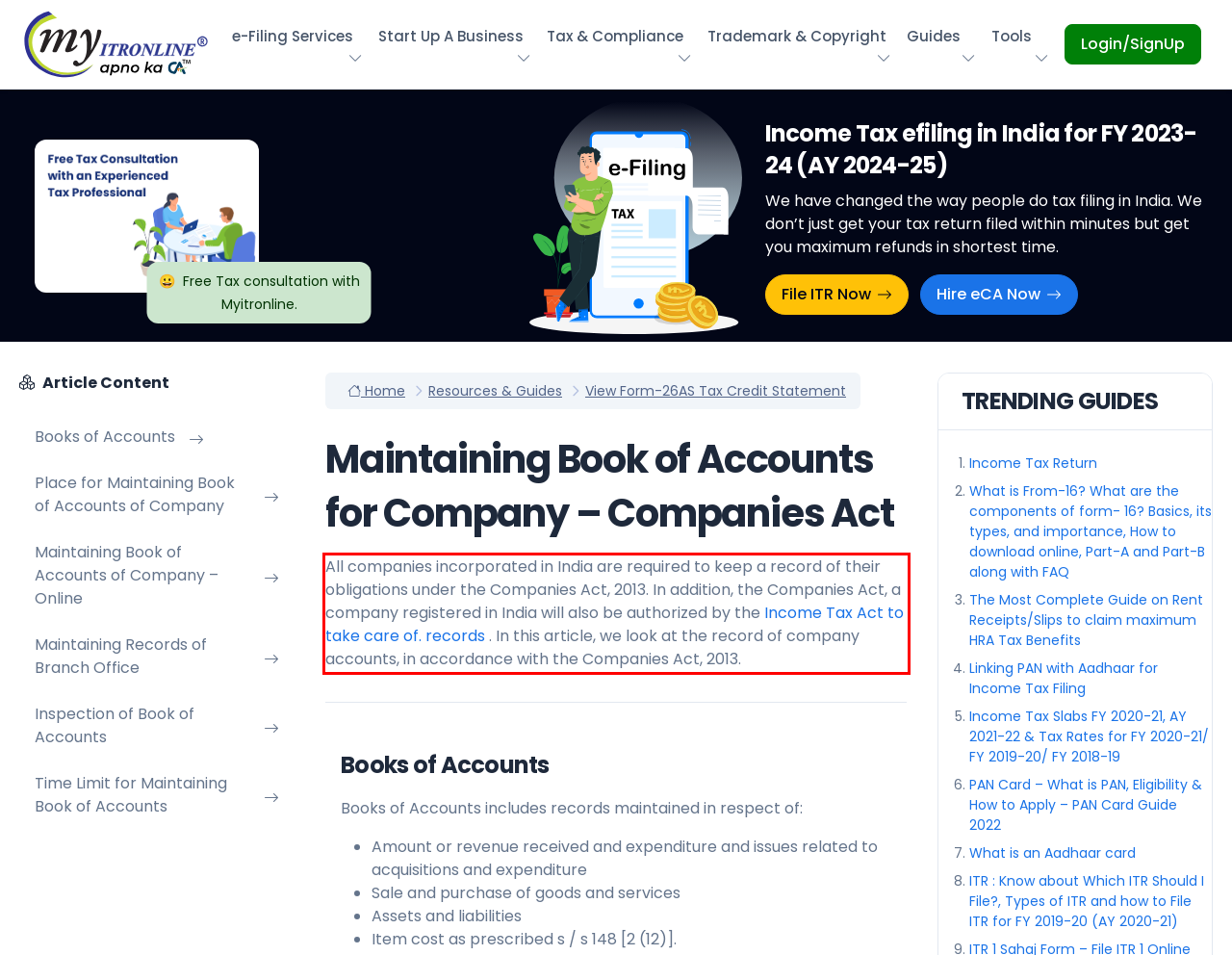Please use OCR to extract the text content from the red bounding box in the provided webpage screenshot.

All companies incorporated in India are required to keep a record of their obligations under the Companies Act, 2013. In addition, the Companies Act, a company registered in India will also be authorized by the Income Tax Act to take care of. records . In this article, we look at the record of company accounts, in accordance with the Companies Act, 2013.